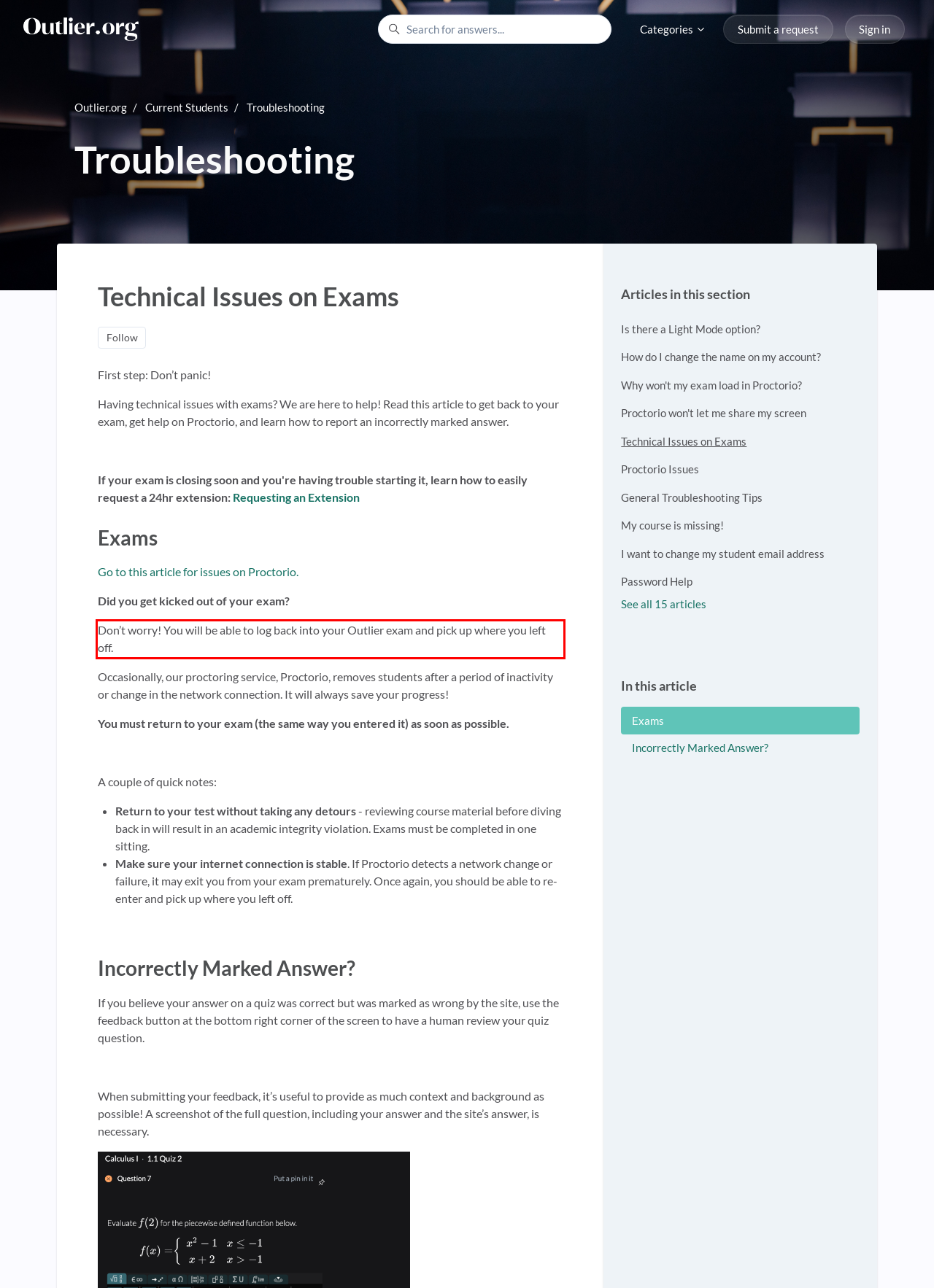Inspect the webpage screenshot that has a red bounding box and use OCR technology to read and display the text inside the red bounding box.

Don’t worry! You will be able to log back into your Outlier exam and pick up where you left off.